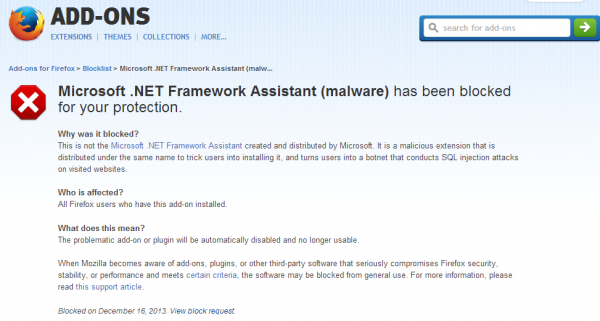On what date was the malicious add-on blocked?
Look at the screenshot and give a one-word or phrase answer.

December 16, 2013